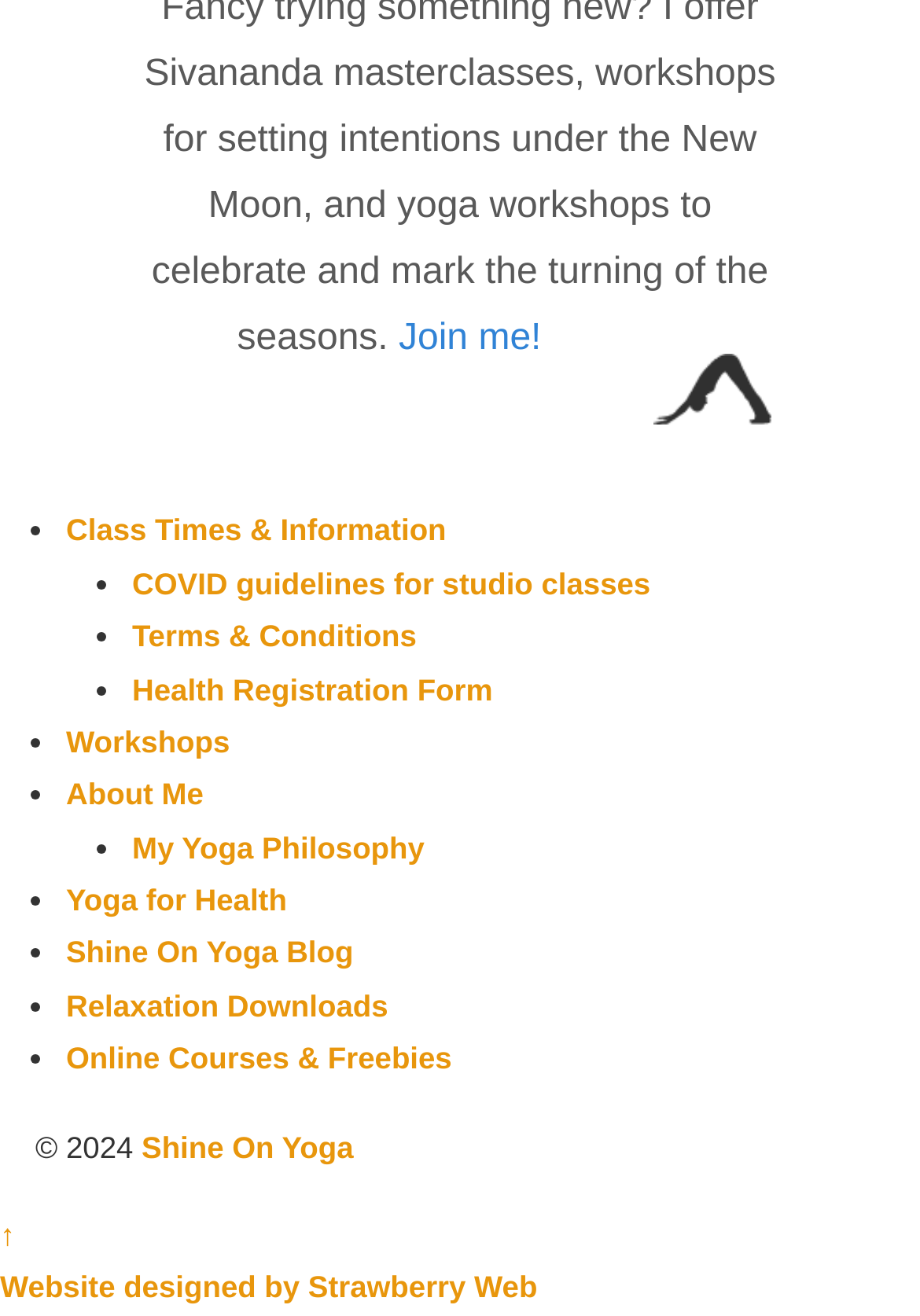Please predict the bounding box coordinates of the element's region where a click is necessary to complete the following instruction: "Visit 'Shine On Yoga Blog'". The coordinates should be represented by four float numbers between 0 and 1, i.e., [left, top, right, bottom].

[0.072, 0.71, 0.384, 0.737]